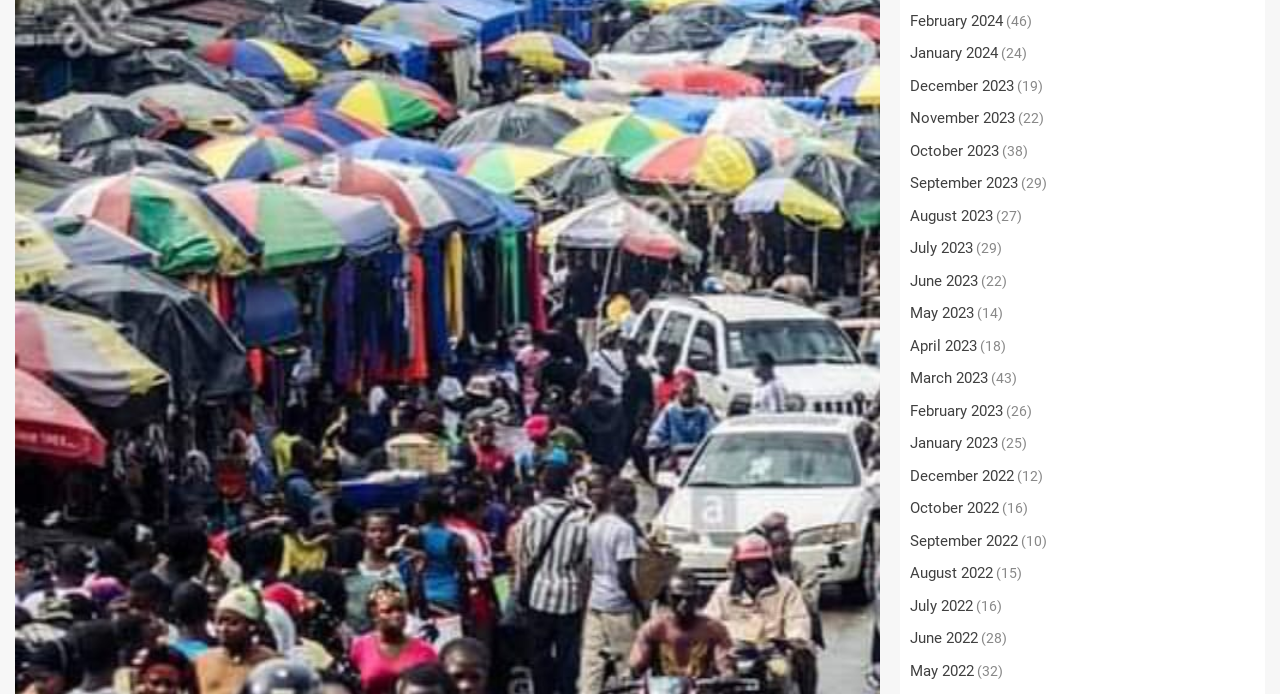Determine the bounding box for the UI element described here: "April 2023".

[0.711, 0.485, 0.763, 0.511]